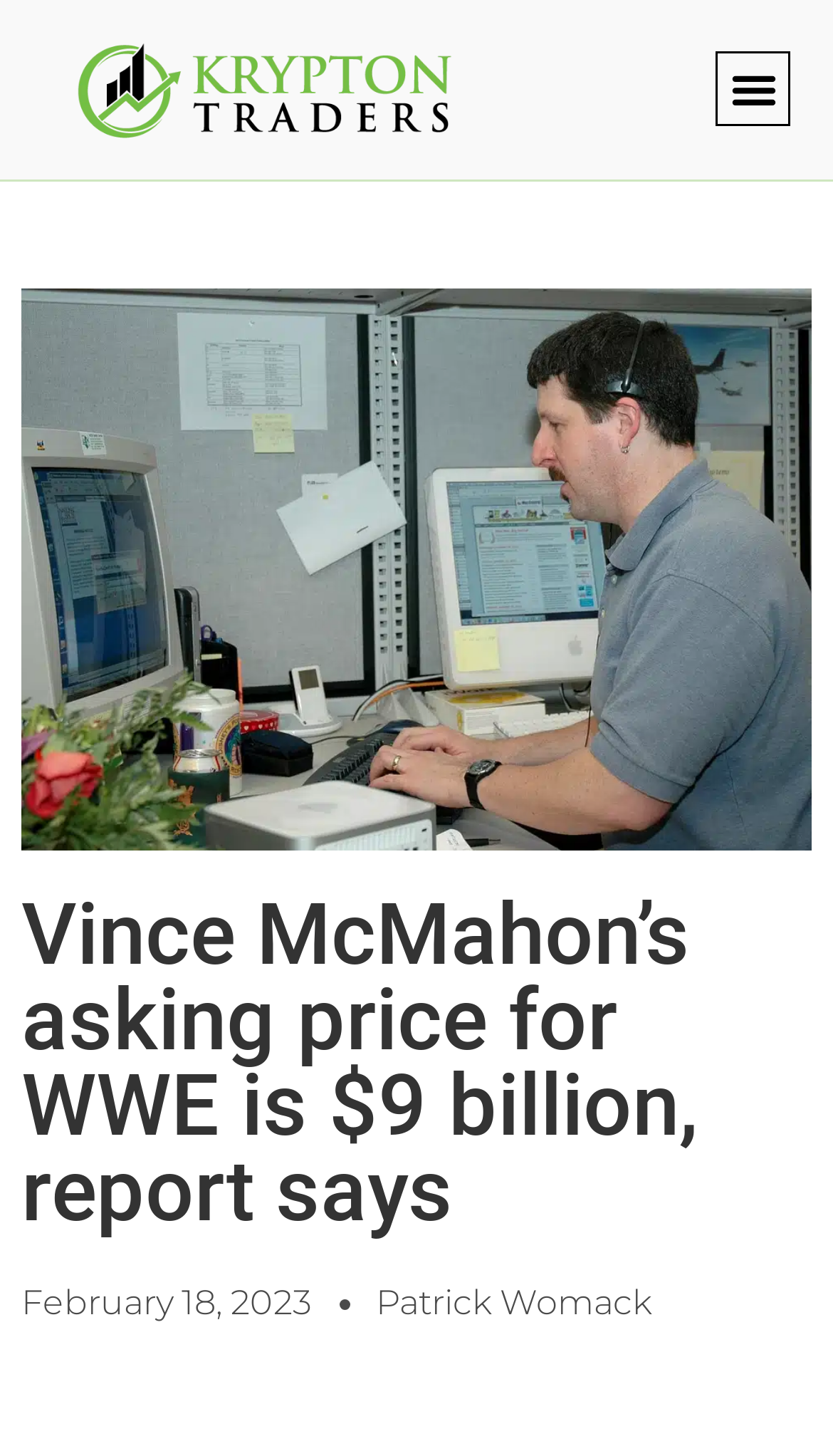Given the element description: "February 18, 2023", predict the bounding box coordinates of the UI element it refers to, using four float numbers between 0 and 1, i.e., [left, top, right, bottom].

[0.026, 0.878, 0.374, 0.913]